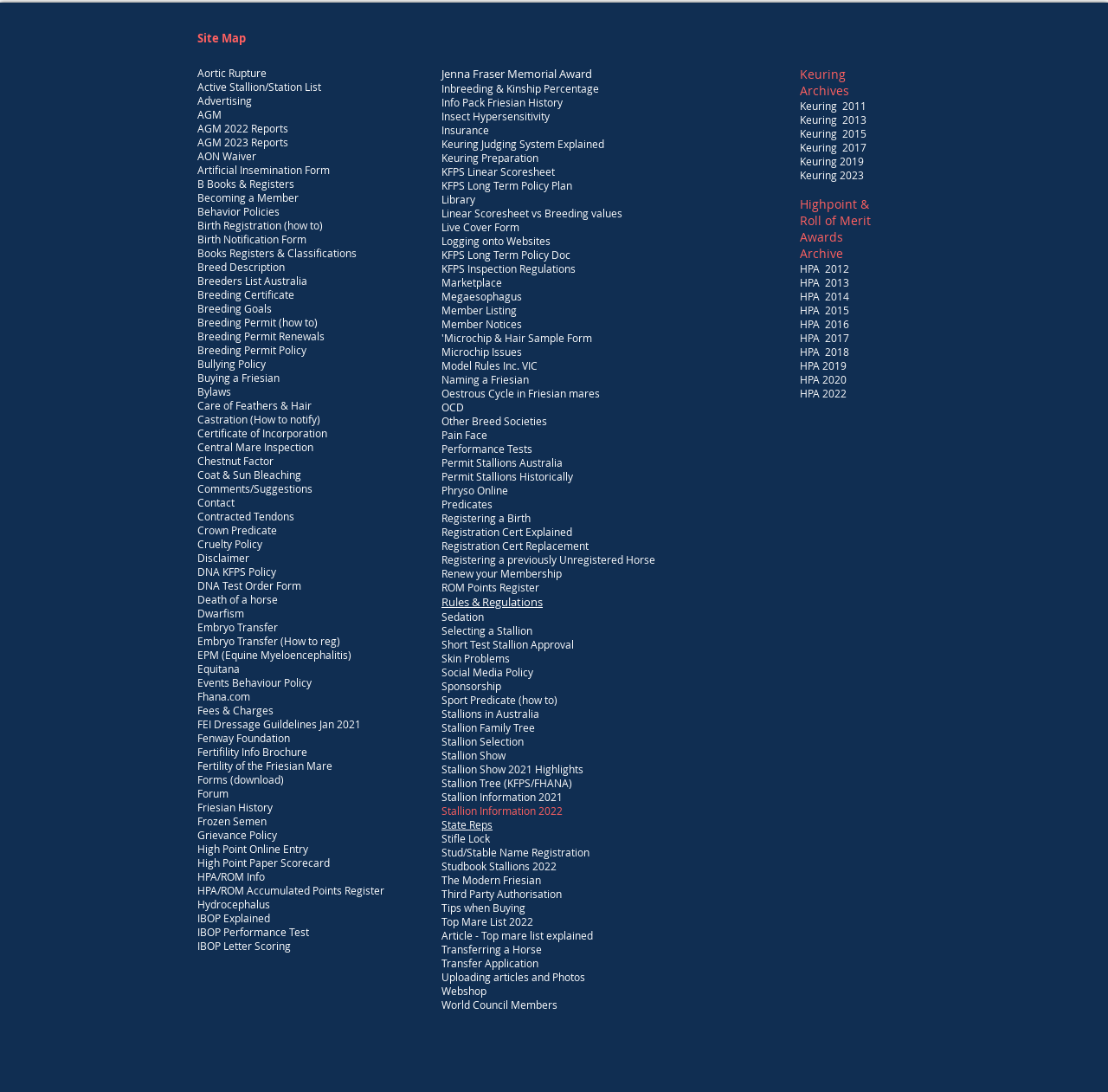Please determine the bounding box coordinates for the UI element described as: "Uploading articles and Photos".

[0.398, 0.888, 0.528, 0.901]